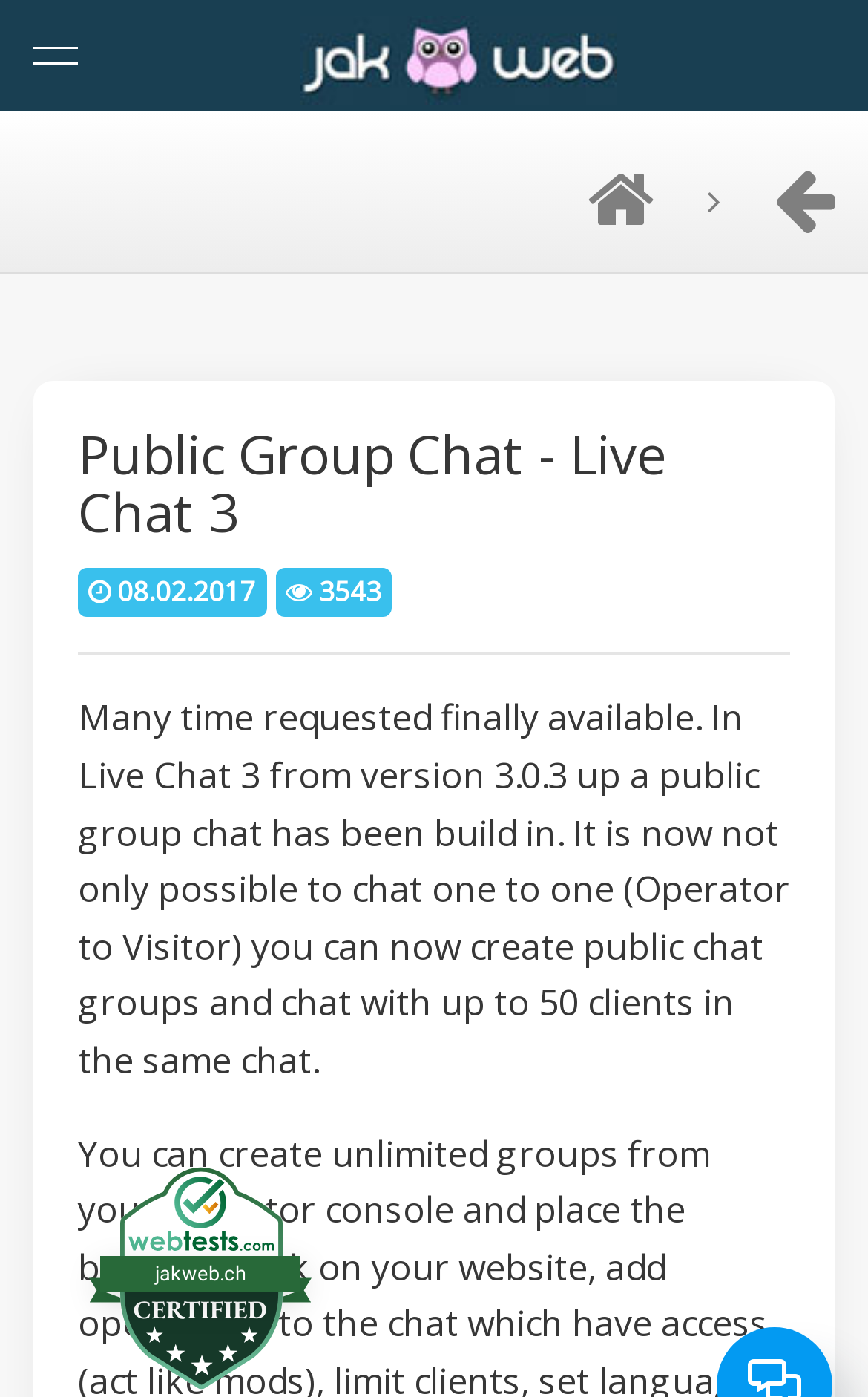Extract the bounding box coordinates for the UI element described by the text: "Shop". The coordinates should be in the form of [left, top, right, bottom] with values between 0 and 1.

[0.037, 0.583, 0.963, 0.677]